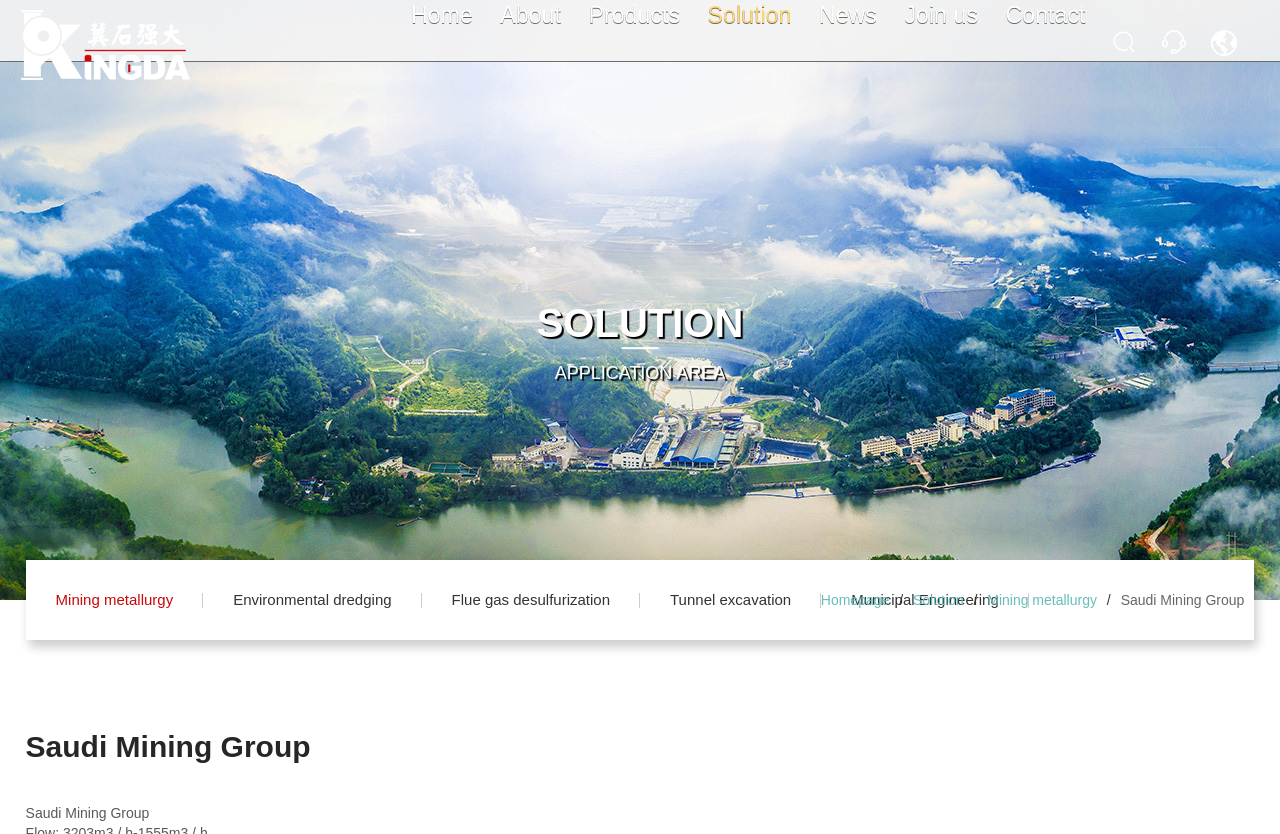Can you provide the bounding box coordinates for the element that should be clicked to implement the instruction: "Learn more about M(R)KSH heavy duty slurry pump"?

[0.02, 0.774, 0.236, 0.87]